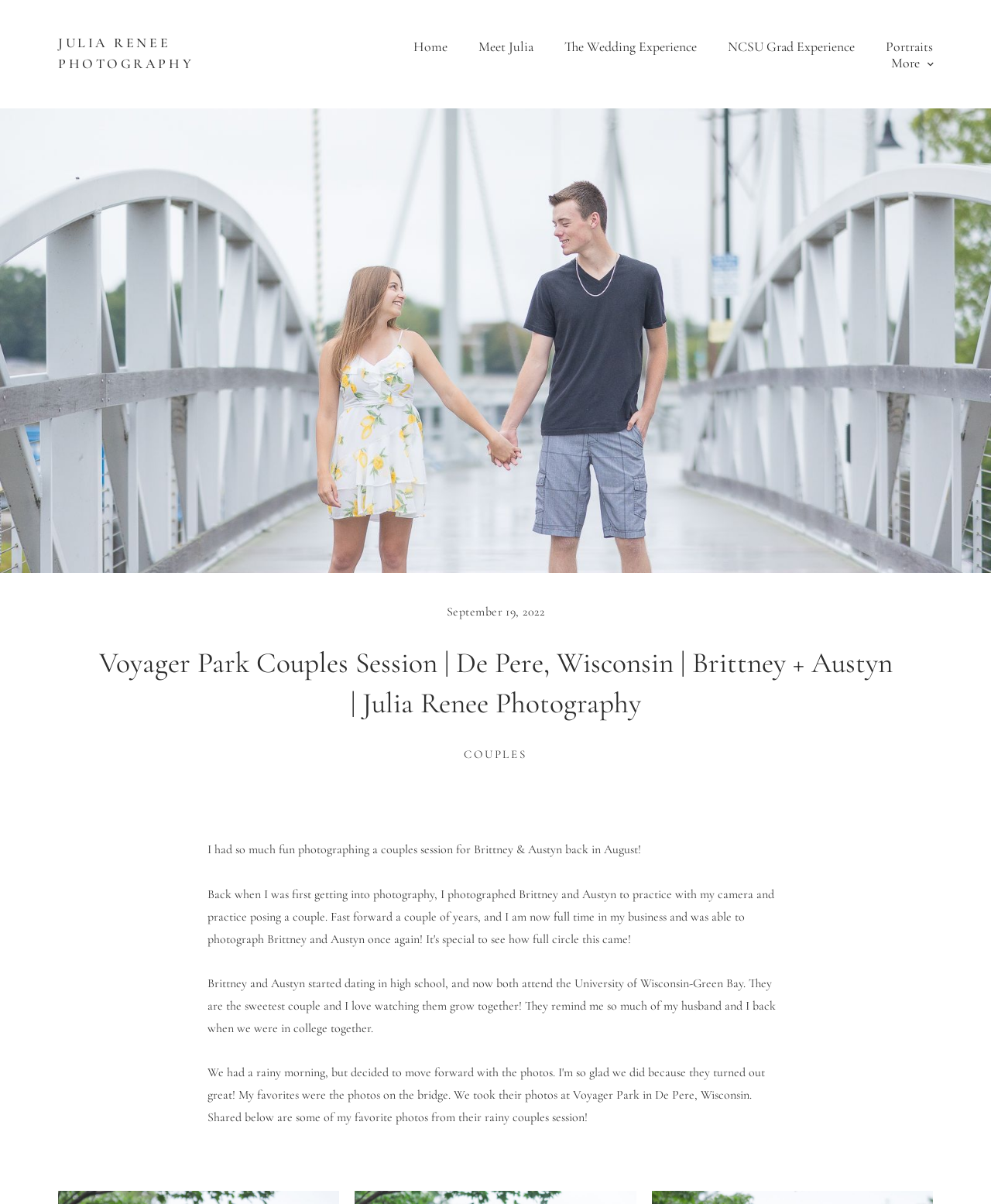Determine the bounding box coordinates for the region that must be clicked to execute the following instruction: "explore more".

[0.891, 0.047, 0.949, 0.058]